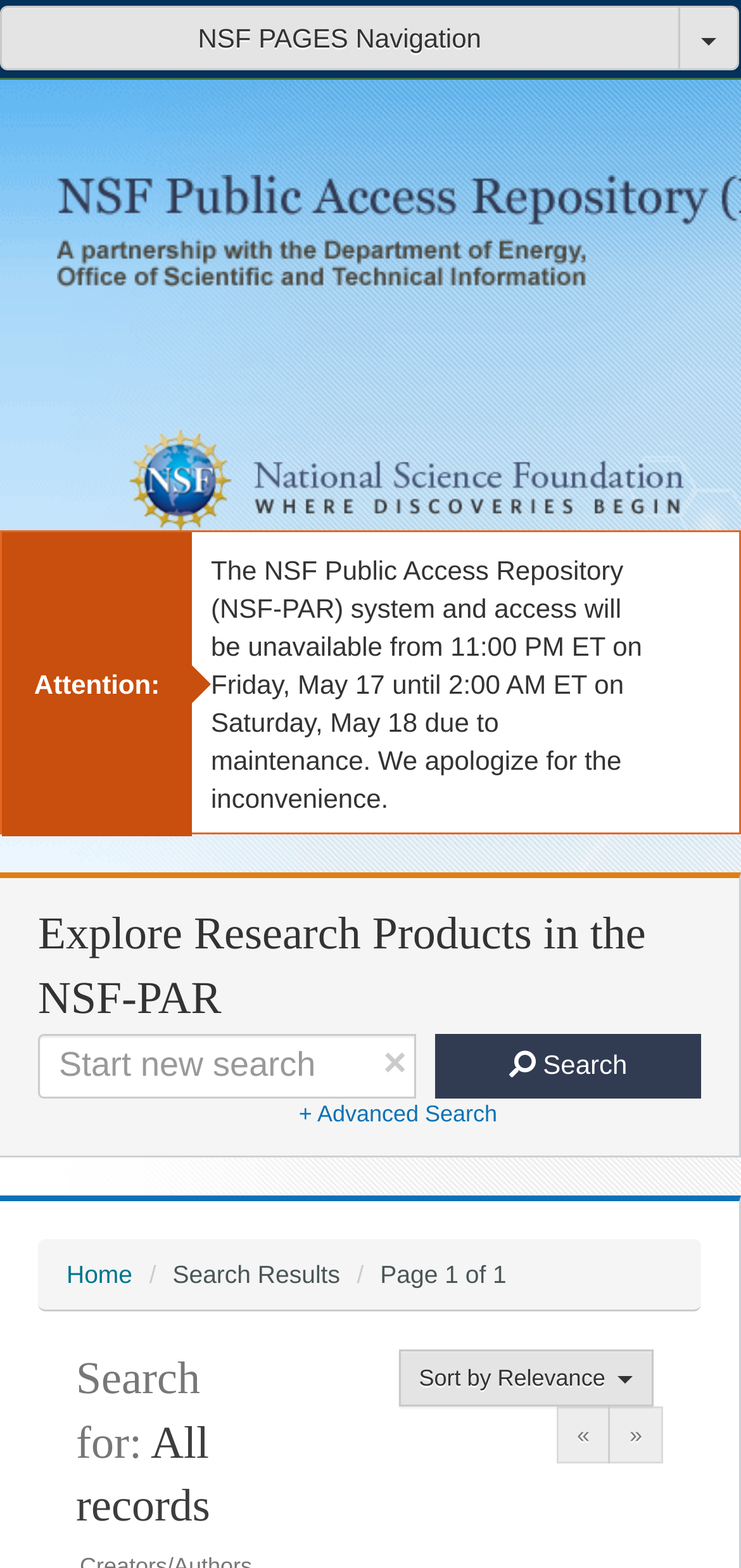What is the logo displayed on the webpage?
Examine the image closely and answer the question with as much detail as possible.

The webpage has an image with an alt text 'National Science Foundation Logo' which is displayed prominently at the top.